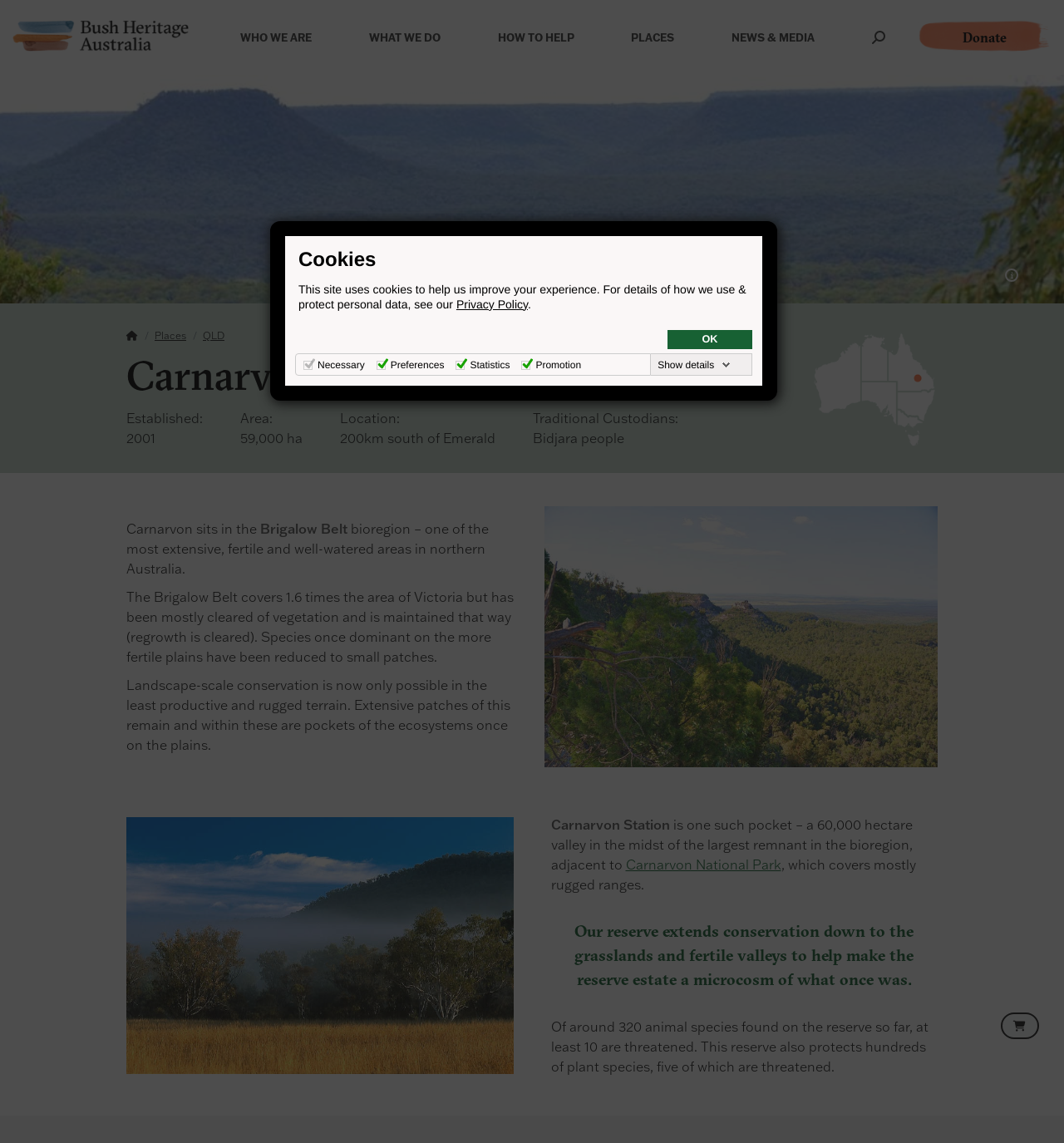Explain in detail what you observe on this webpage.

The webpage is about Carnarvon Station Reserve, a conservation area in Queensland, Australia. At the top of the page, there is a navigation menu with links to "WHO WE ARE", "WHAT WE DO", "HOW TO HELP", "PLACES", and "NEWS & MEDIA". Below the menu, there is a search bar with a search button. On the top right corner, there is a "Donate" button and a shopping cart icon.

The main content of the page is divided into sections. The first section has a heading "Carnarvon Station" and provides information about the reserve, including its establishment year, area, location, and traditional custodians. Below this section, there is a paragraph of text describing the Brigalow Belt bioregion, where the reserve is located.

The next section has an image of White Stallion Lookout and a paragraph of text describing the landscape-scale conservation efforts in the area. This is followed by another section with an image of Misty morning at Carnarvon Station Reserve and a paragraph of text highlighting the importance of the reserve in protecting threatened animal and plant species.

Throughout the page, there are several links to other pages, including "Carnarvon National Park" and a link to show details about cookies and privacy policy. At the bottom of the page, there is a breadcrumb navigation menu showing the current page's location in the website's hierarchy.